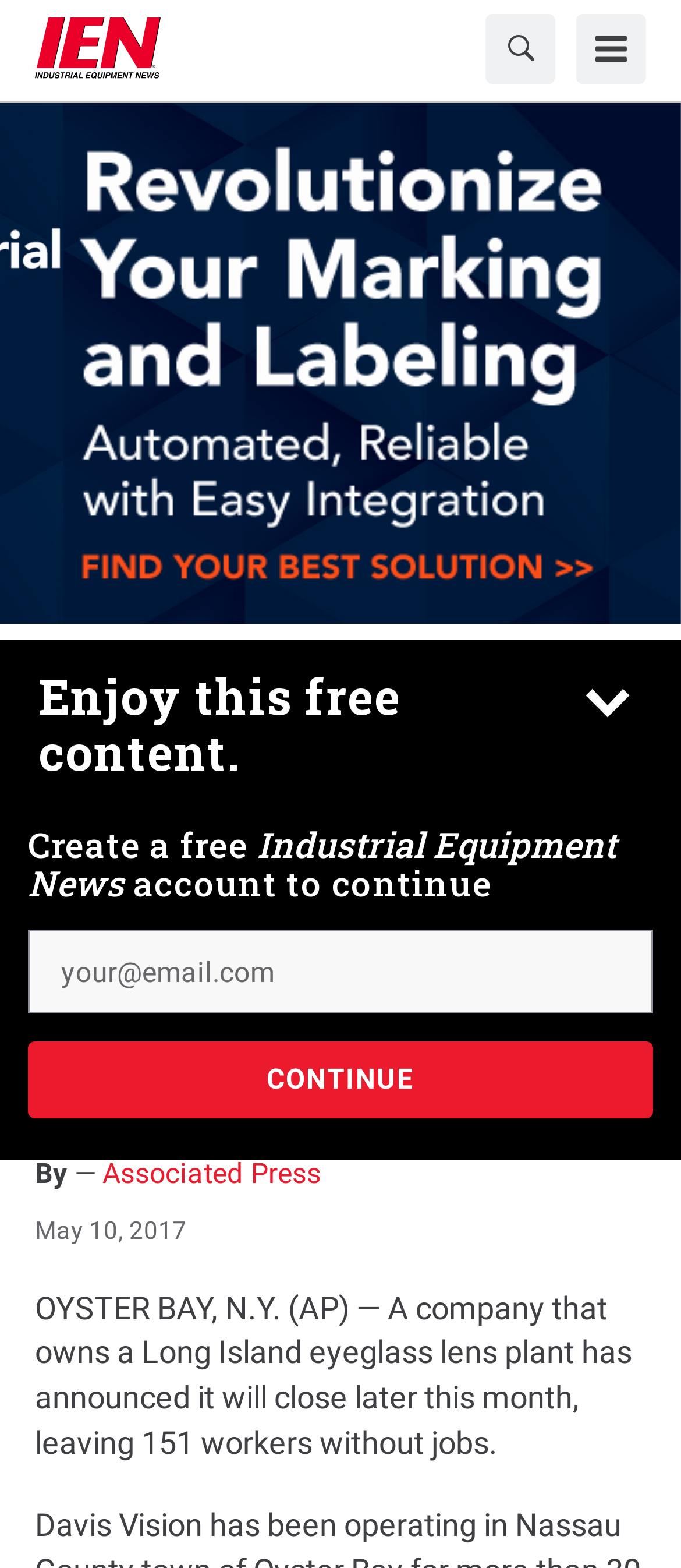What is the name of the news organization?
Answer the question with a detailed and thorough explanation.

I found the answer by looking at the text content of the webpage, specifically the link 'Associated Press' located at the bottom of the article, which indicates the source of the news.